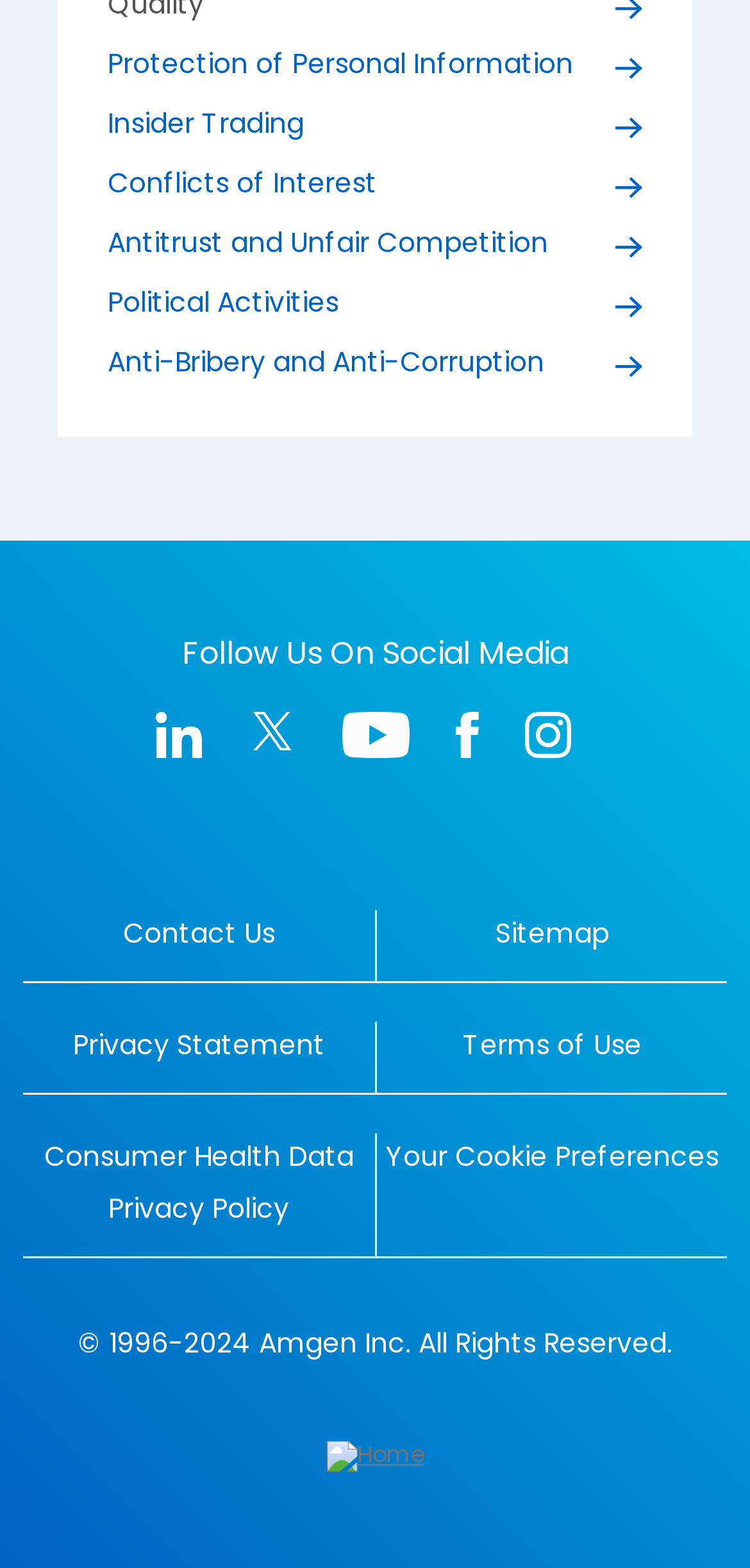Locate the bounding box coordinates of the element that should be clicked to fulfill the instruction: "Contact Us".

[0.03, 0.58, 0.5, 0.627]